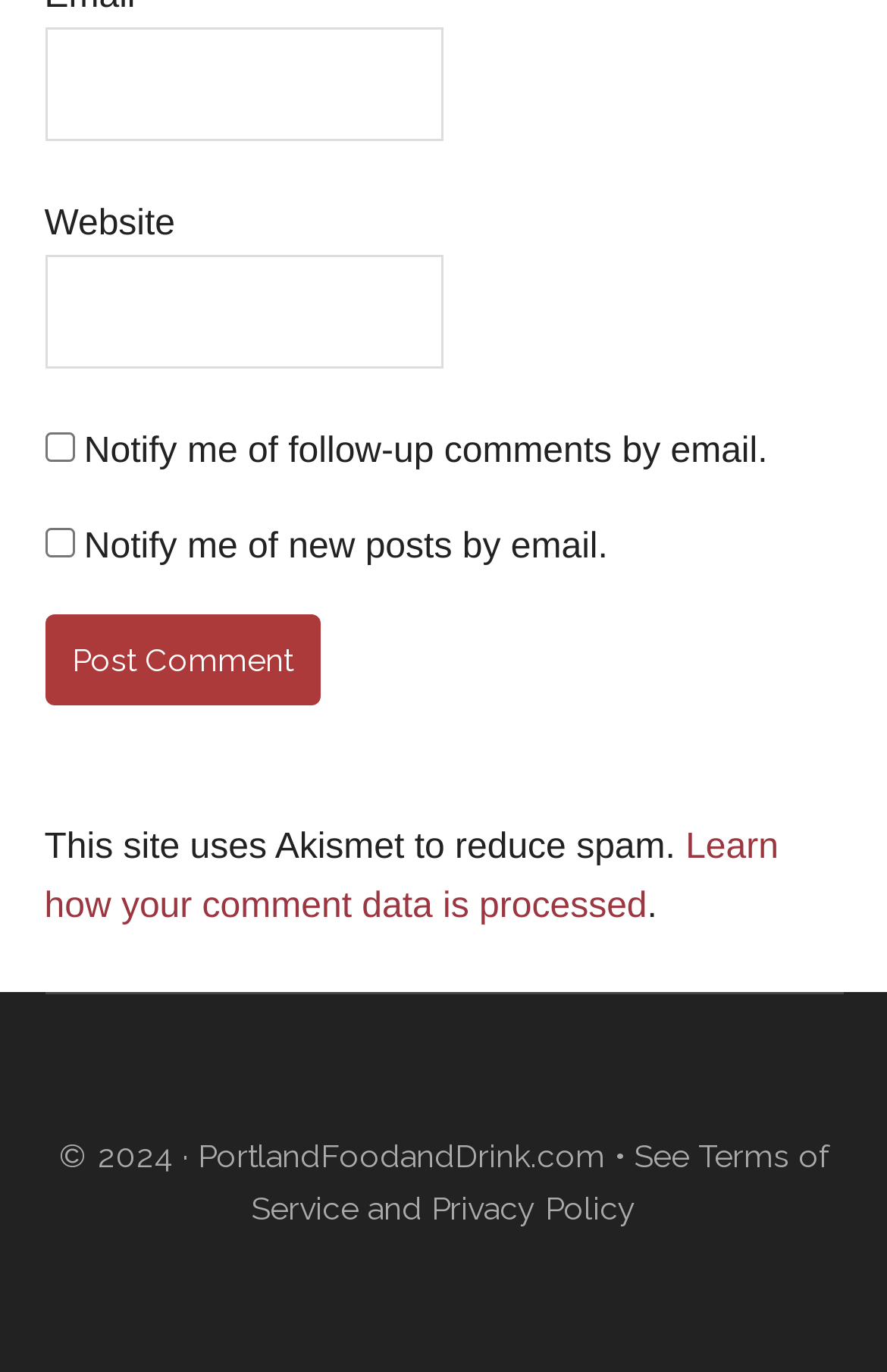What is the website's copyright year?
Offer a detailed and exhaustive answer to the question.

The copyright information at the bottom of the page reads '© 2024 ·' which indicates that the website's copyright year is 2024.